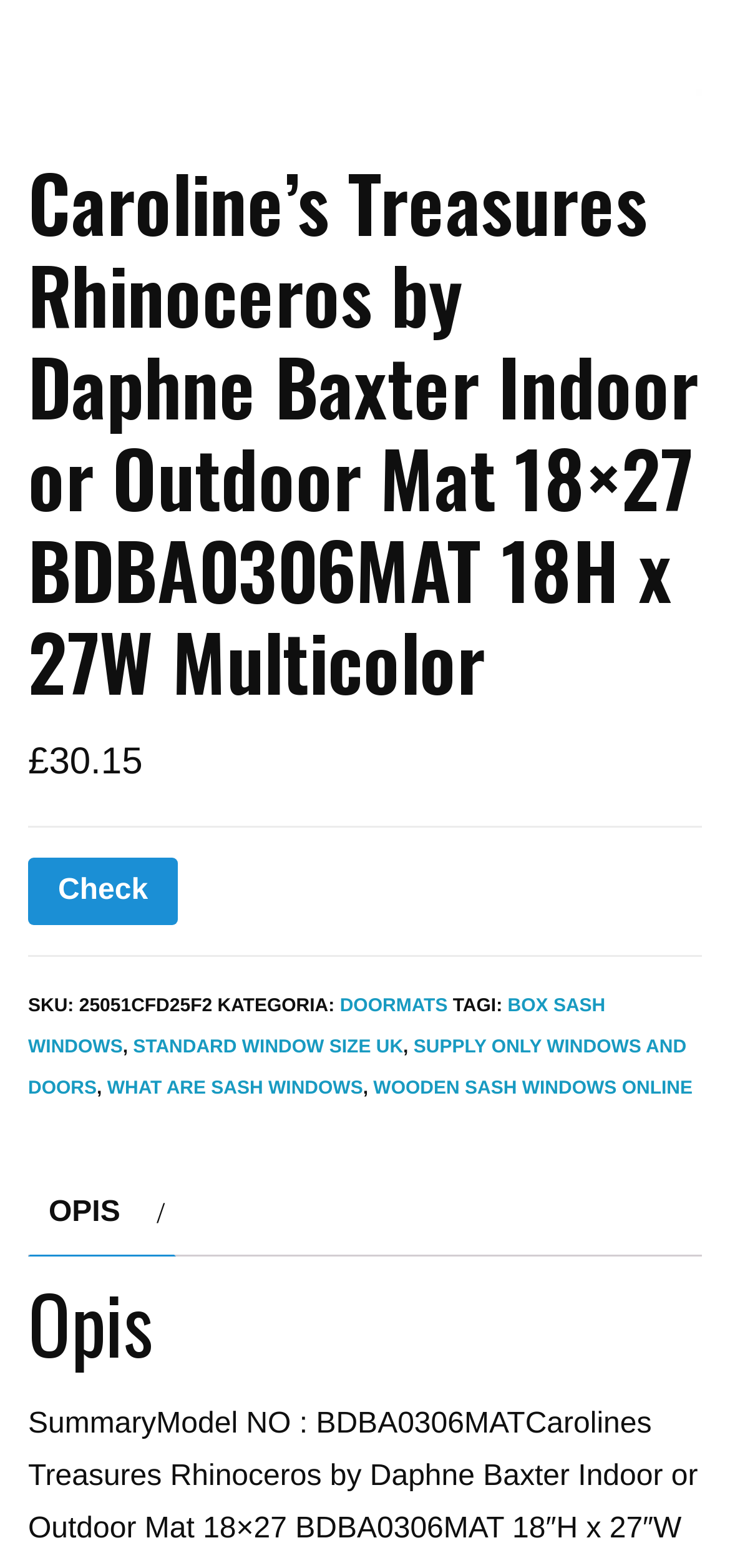Please reply with a single word or brief phrase to the question: 
What is the category of the product?

DOORMATS